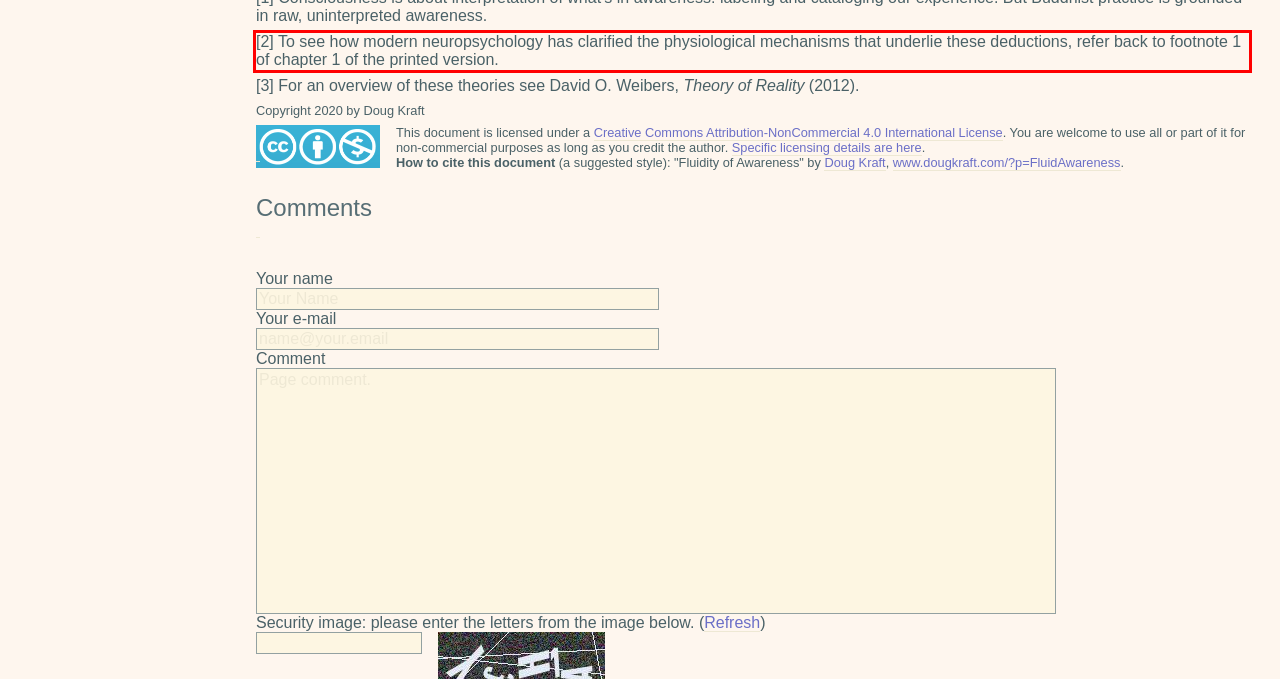Given a screenshot of a webpage containing a red rectangle bounding box, extract and provide the text content found within the red bounding box.

[2] To see how modern neuropsychology has clarified the physiological mechanisms that underlie these deductions, refer back to footnote 1 of chapter 1 of the printed version.